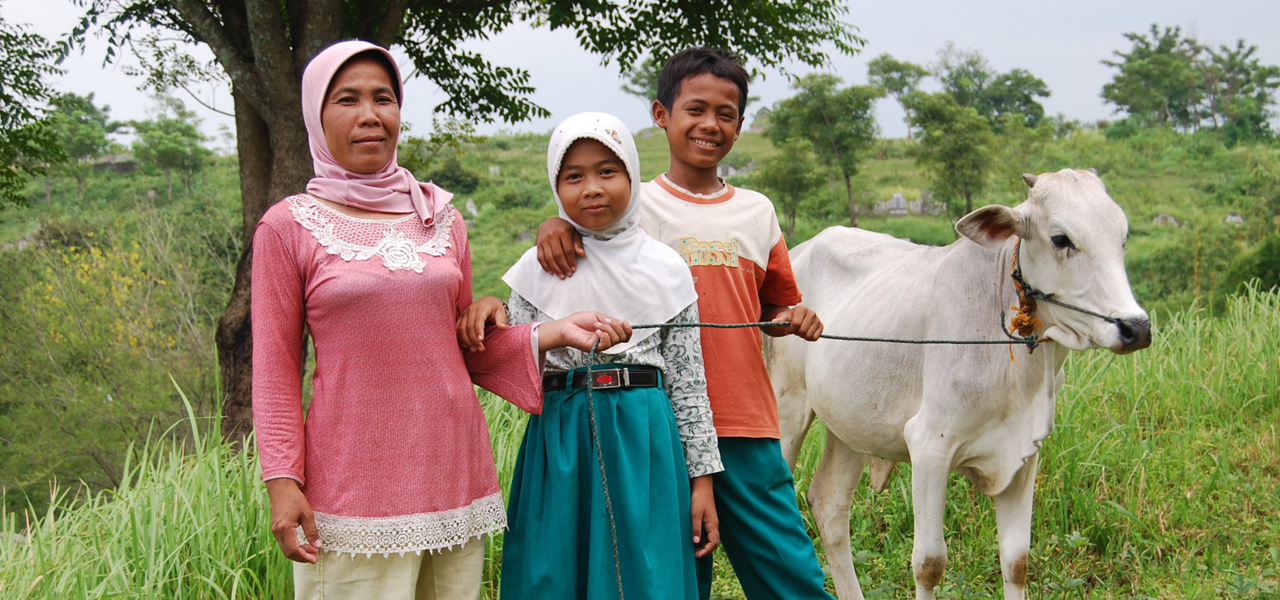What is the mother's blouse color?
Look at the image and construct a detailed response to the question.

The caption describes the mother as wearing a 'pink blouse with intricate lace detailing' and a matching headscarf, which indicates that the blouse is pink in color.